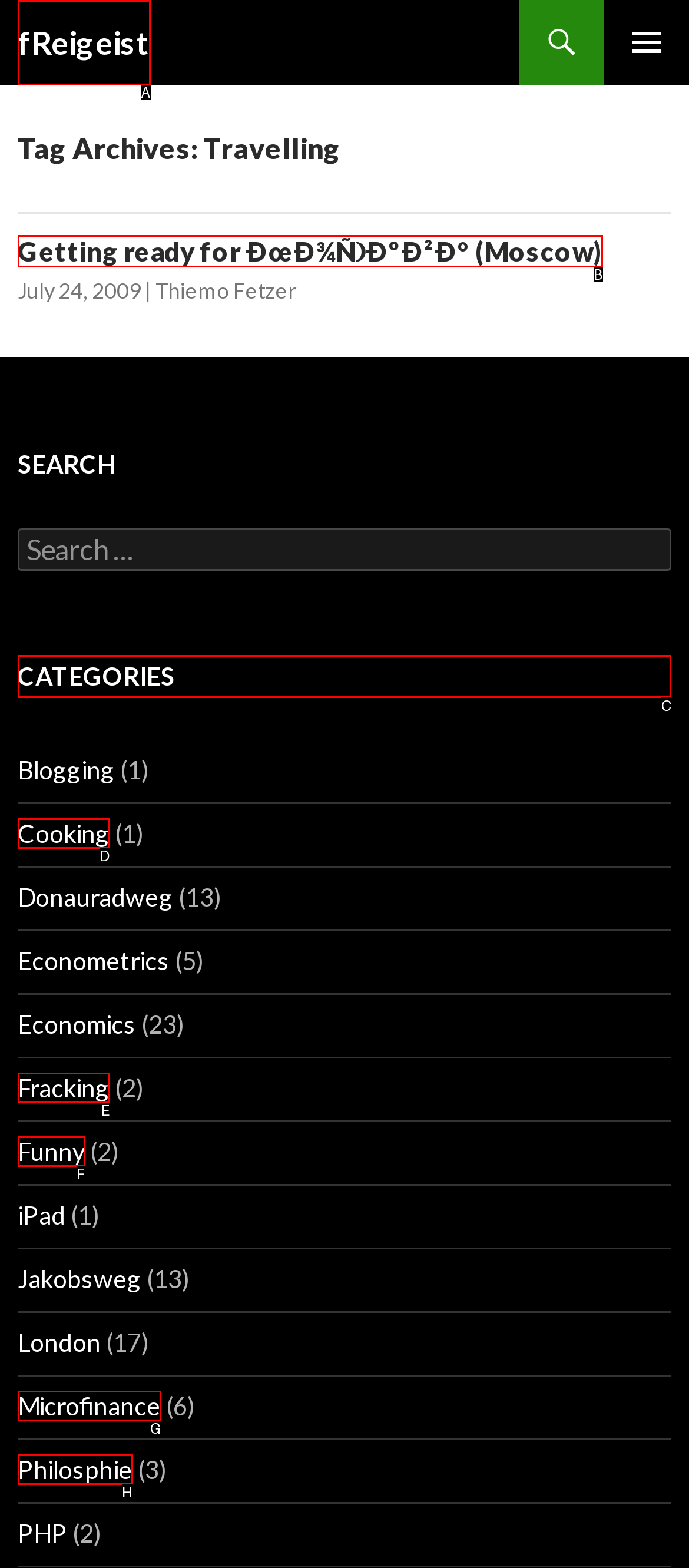Determine which element should be clicked for this task: View the categories
Answer with the letter of the selected option.

C